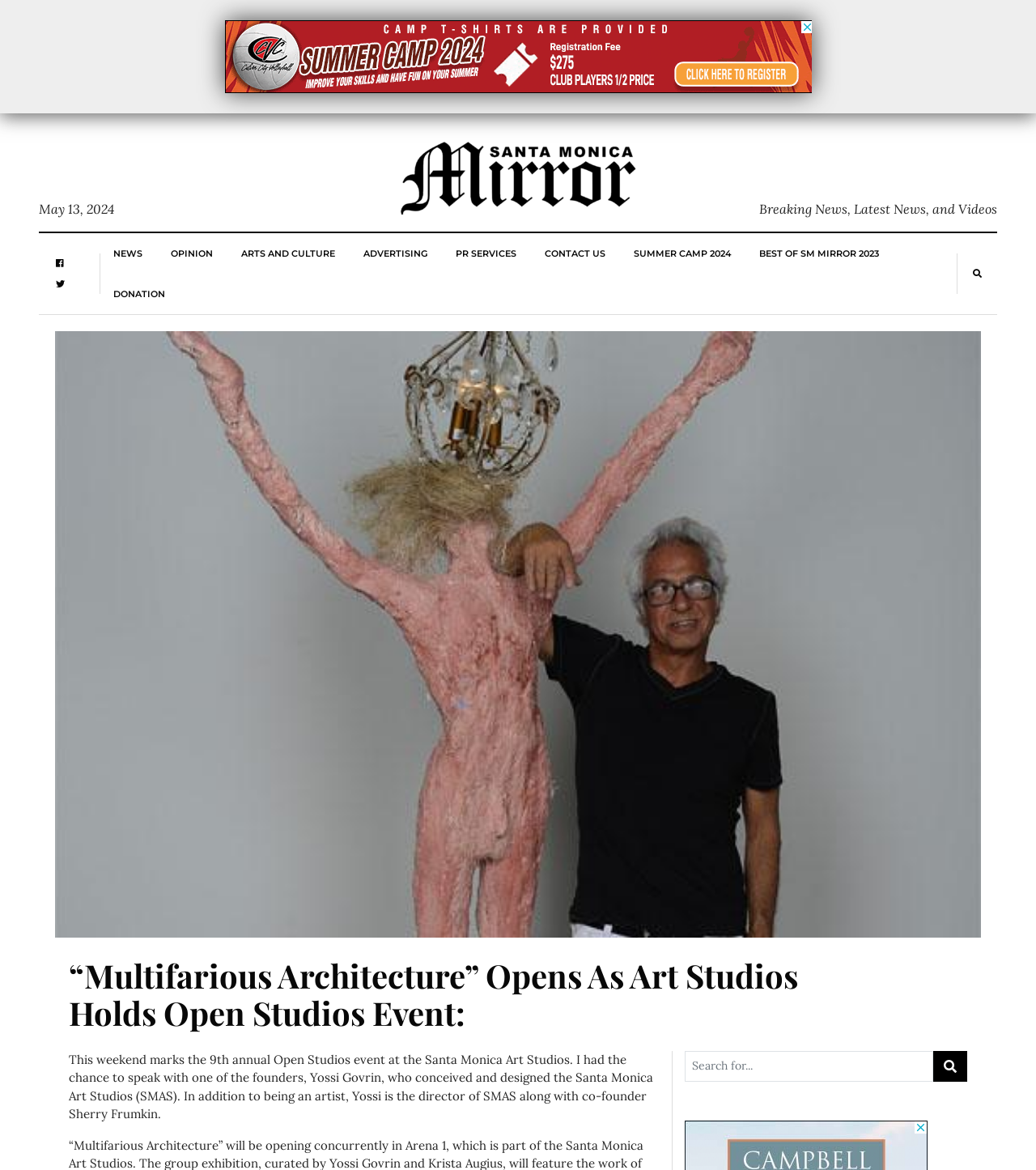What is the name of the art studios mentioned in the article?
Based on the image, provide your answer in one word or phrase.

Santa Monica Art Studios